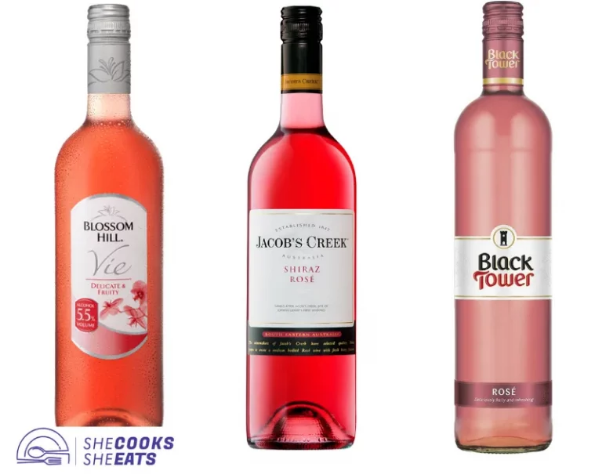Generate a detailed caption for the image.

This image showcases three varieties of rosé wines positioned side by side, each in a distinct bottle design. On the left, the "Blossom Hill Vie Delicate & Fruity" wine features a light pink hue, adorned with a floral label that highlights its refreshing character and low syn count of 4.5 syns for a 175ml glass. The middle bottle, "Jacob's Creek Shiraz Rosé," presents a bolder shade of pink, indicating a robust flavor profile, noted for its 6.5 syns per 175ml serving. To the right, the "Black Tower Rosé" bottle stands out with a sleek design, embodying a playful and fruity essence, also containing 4 syns for a 175ml glass. This collection of wines offers variety for those seeking low-syn alternatives, perfect for enjoyable gatherings or casual sipping. Accompanying the image is the logo of She Cooks She Eats, suggesting a focus on culinary delights and lifestyle choices.